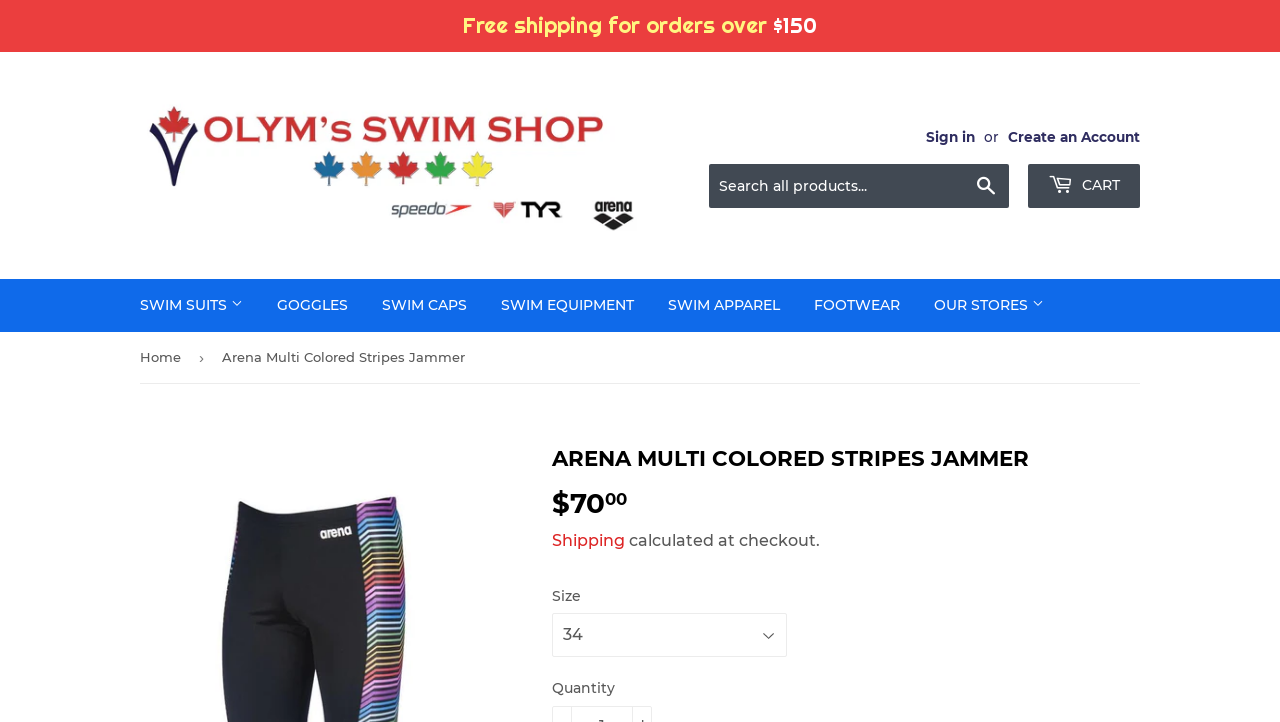Please determine and provide the text content of the webpage's heading.

ARENA MULTI COLORED STRIPES JAMMER